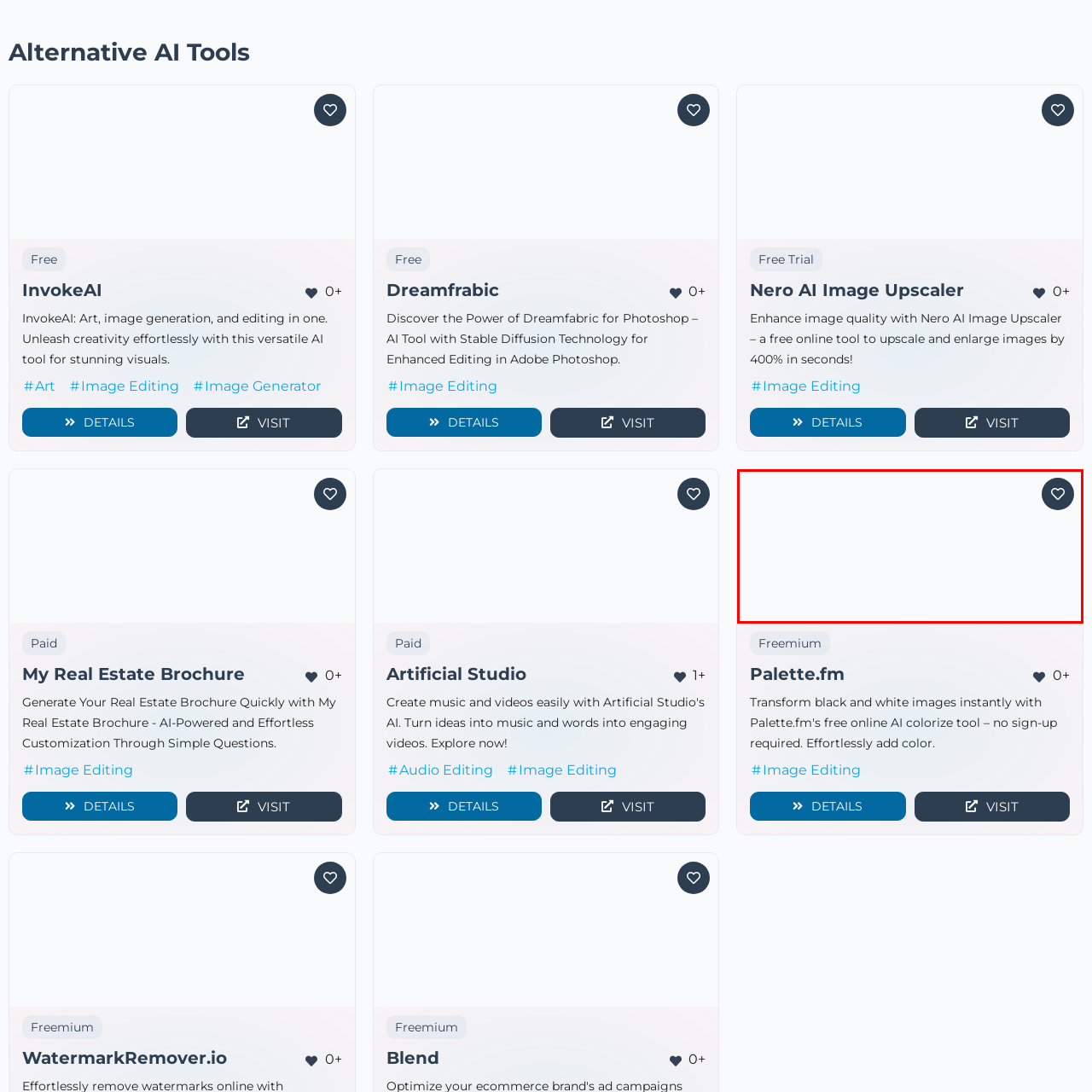Examine the red-bounded region in the image and describe it in detail.

The image showcases a modern interface element associated with the "My Real Estate Brochure" AI tool. This feature highlights the brochure's design and customization capabilities, focusing on effortless creation powered by artificial intelligence. The tool promises quick generation of professional real estate brochures, making it ideal for users looking to enhance their marketing materials. Accompanying the brochure is a distinctive icon resembling a heart within a circular badge, often used to symbolize favorite or saved items, reflecting a user-friendly approach in engaging with the tool. This visual element is strategically positioned to draw attention while providing a seamless user experience.